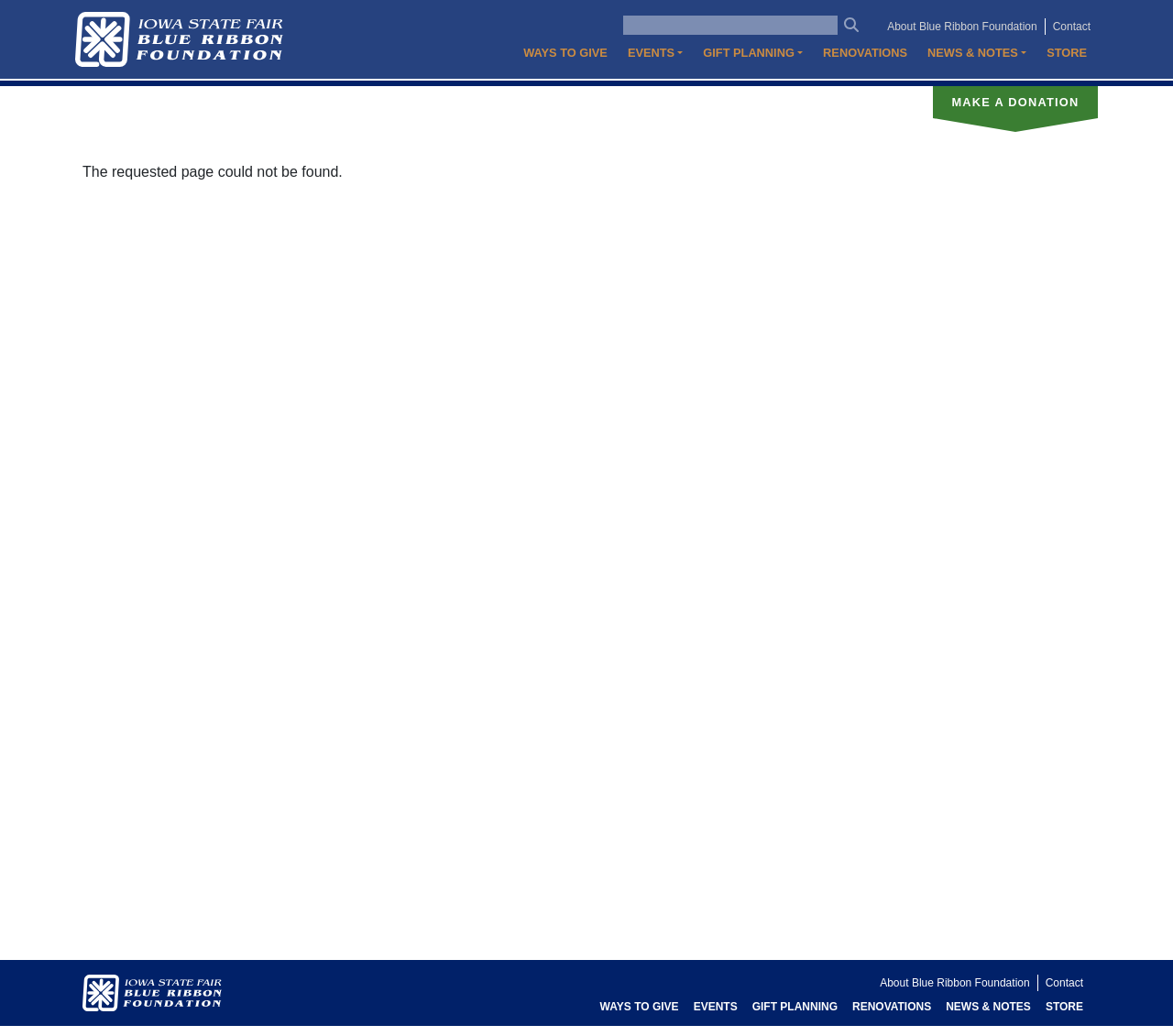Based on the image, please elaborate on the answer to the following question:
What is the purpose of the button with the text 'SEARCH'?

I inferred the purpose of the button by looking at its text 'SEARCH' and its location next to a search box, which suggests that it is used to initiate a search on the website.